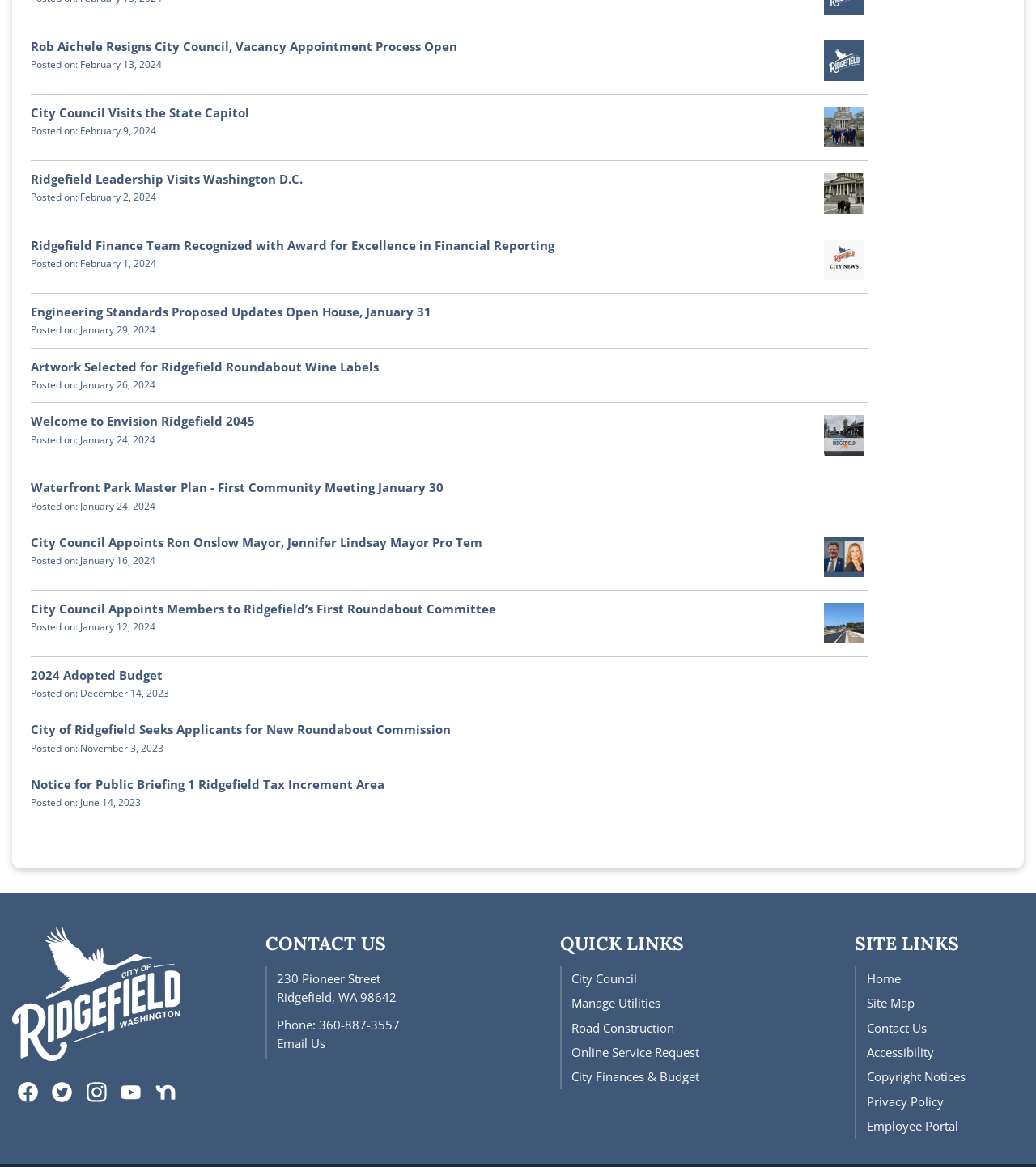Answer briefly with one word or phrase:
What is the purpose of the 'CONTACT US' section?

To provide contact information